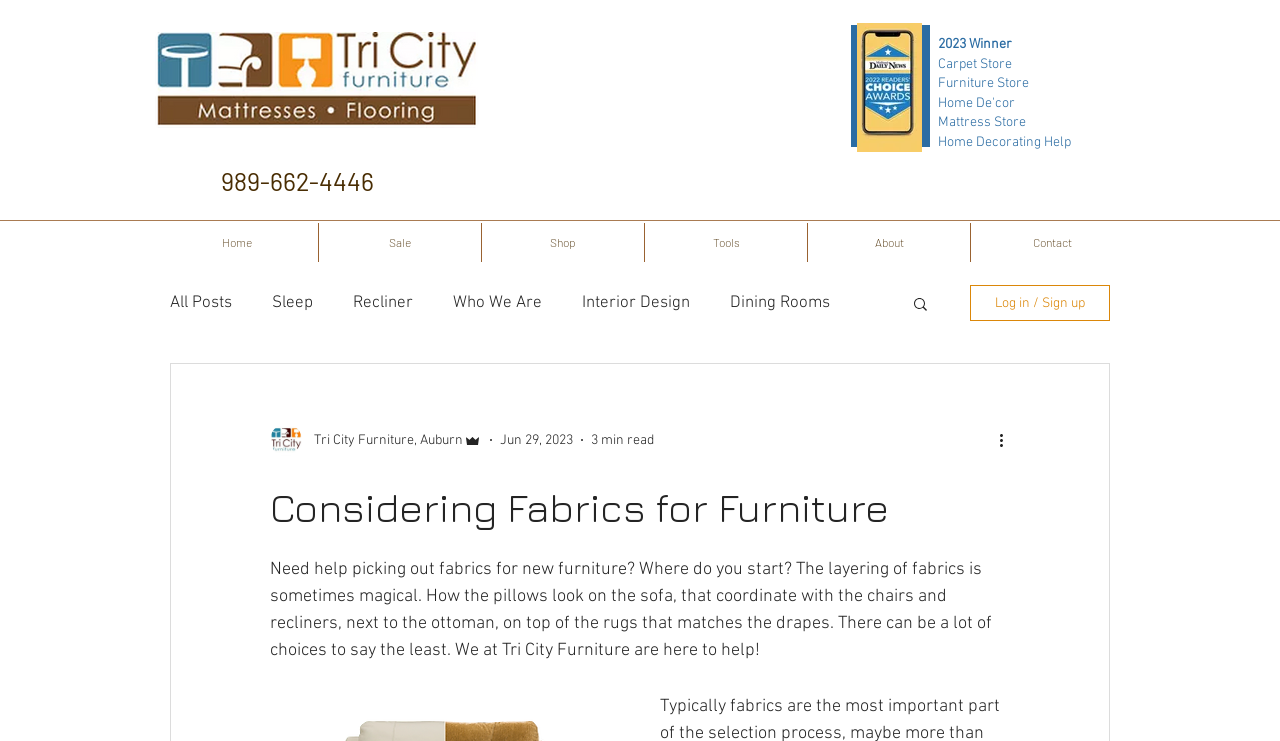Please determine the bounding box coordinates for the UI element described here. Use the format (top-left x, top-left y, bottom-right x, bottom-right y) with values bounded between 0 and 1: Commercial

[0.265, 0.503, 0.333, 0.53]